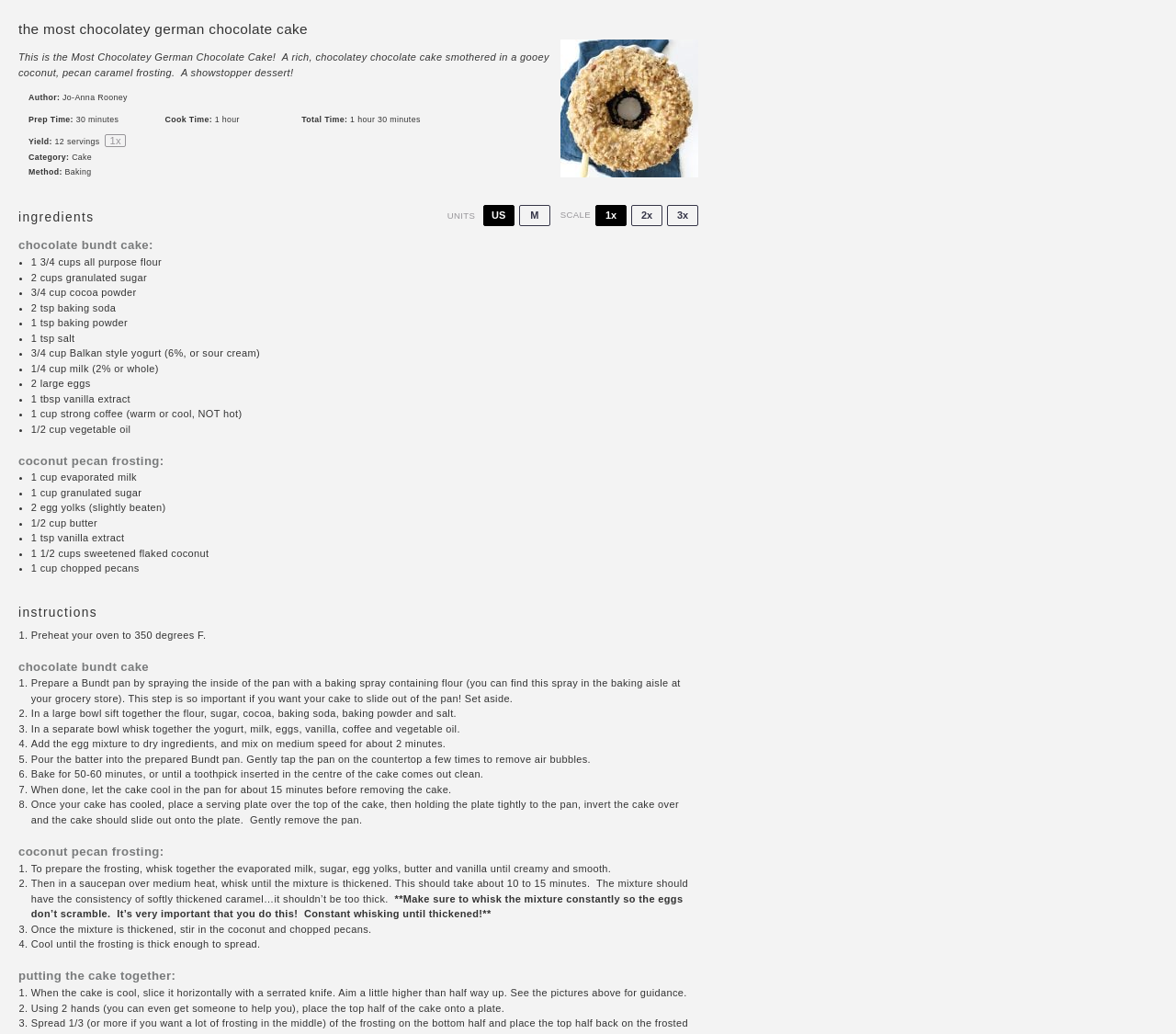What is the cooking time for this cake? Based on the screenshot, please respond with a single word or phrase.

1 hour